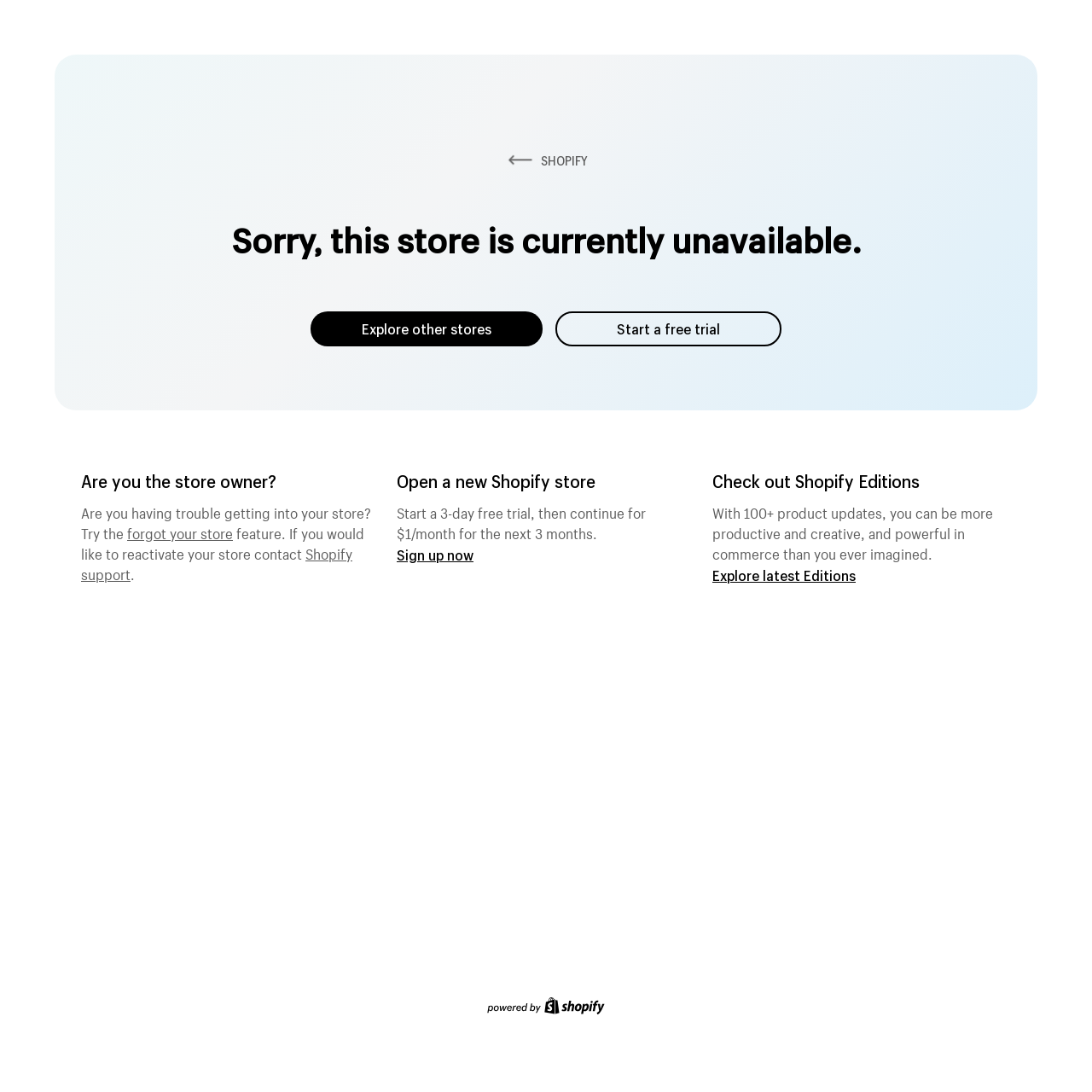Provide a brief response to the question below using a single word or phrase: 
What is the status of the store?

Currently unavailable